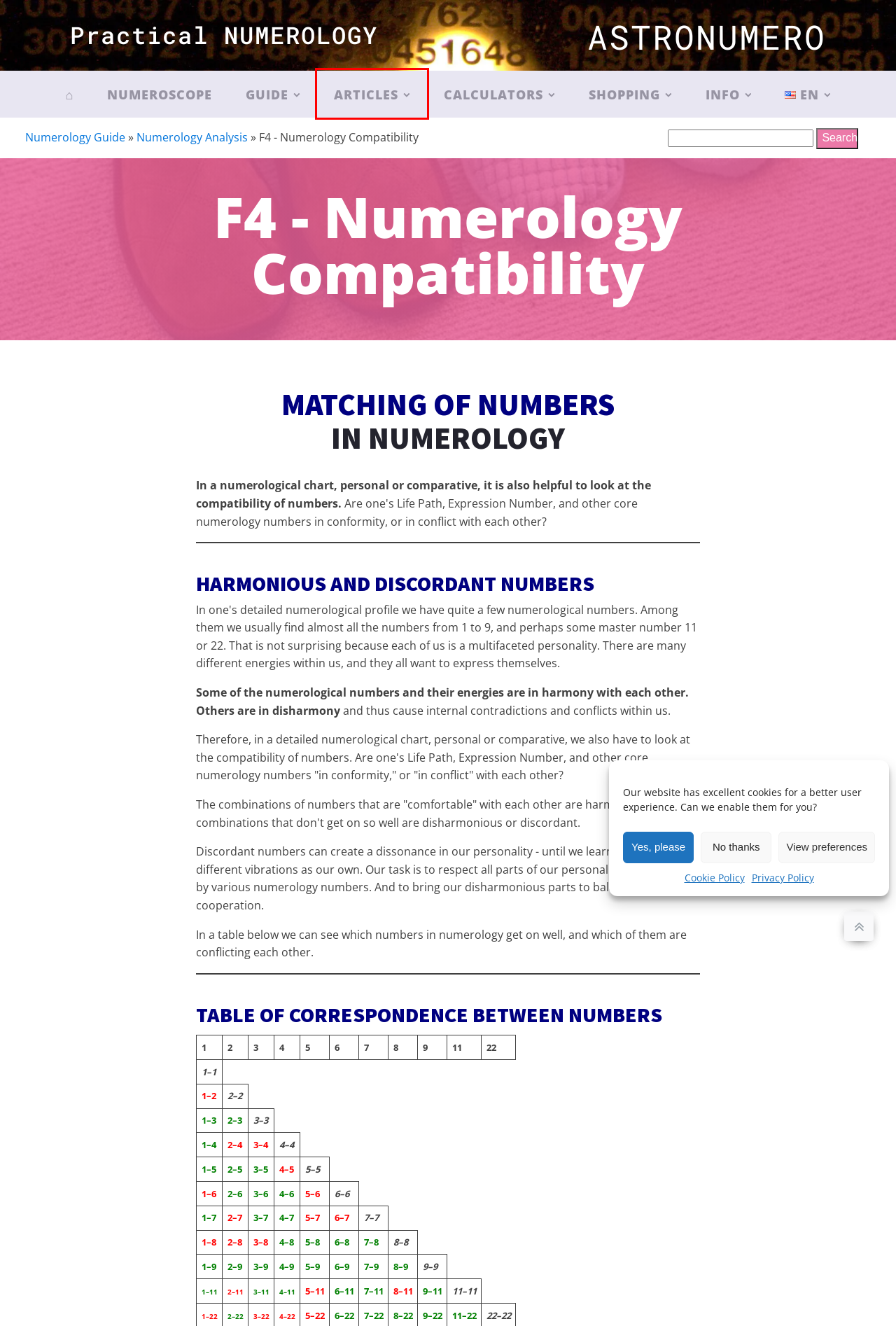You are provided a screenshot of a webpage featuring a red bounding box around a UI element. Choose the webpage description that most accurately represents the new webpage after clicking the element within the red bounding box. Here are the candidates:
A. B1 - Date Numbers - Our Lucky Numbers From Birth Date • Practical Numerology
B. Numerology Articles • Practical Numerology
C. C1 - Name Numerology – Our Soul And Personality • Practical Numerology
D. Practical Numerology For Everyone • Practical Numerology
E. Monthly Numeroscope - May 2024 • Practical Numerology
F. D1 - Numerology Forecast – Future Trends Based On Birth Date • Practical Numerology
G. Numerology Analysis • Practical Numerology
H. Numerology Guide • Practical Numerology

B